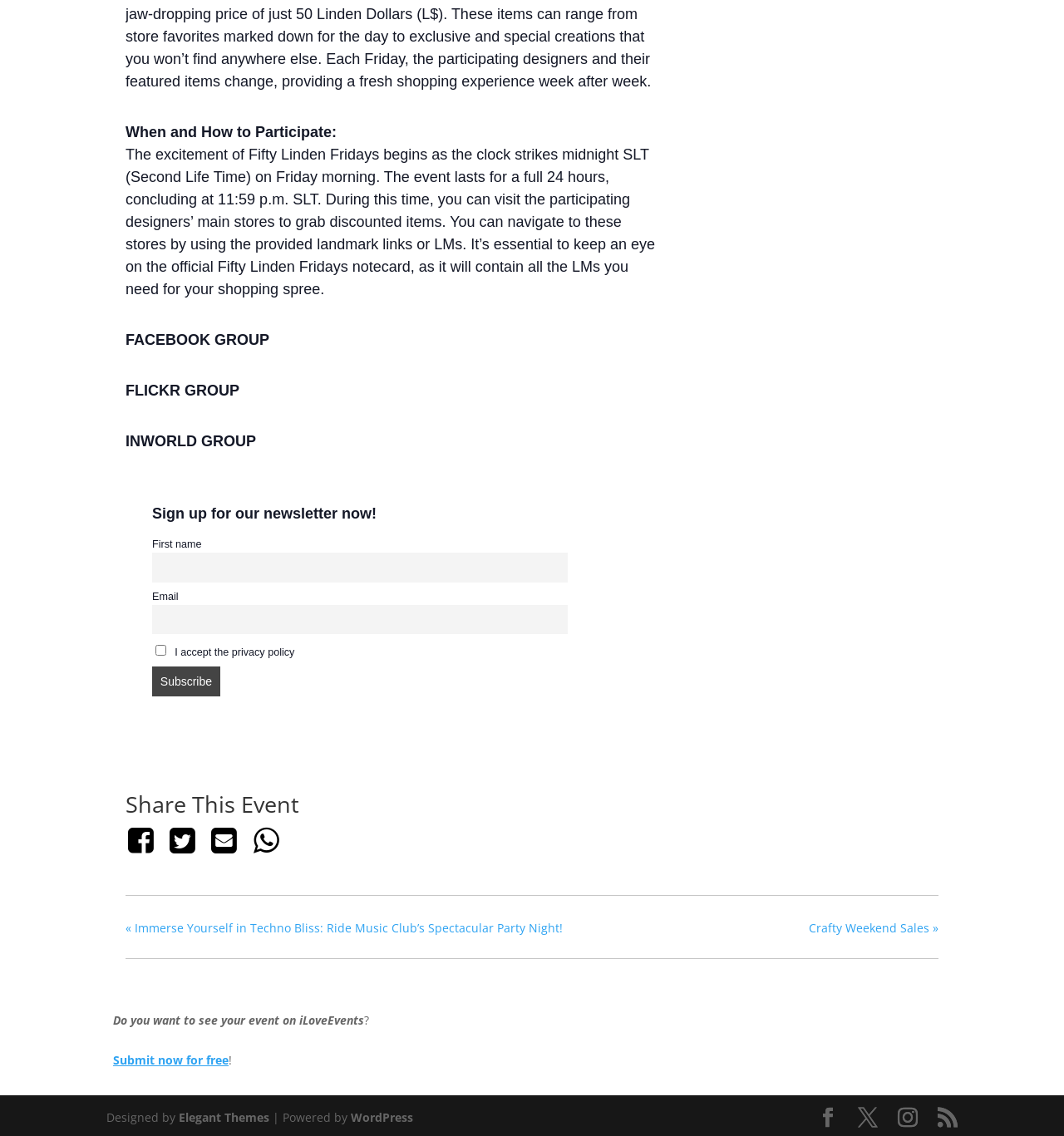Locate the bounding box coordinates of the element that needs to be clicked to carry out the instruction: "Subscribe to the newsletter". The coordinates should be given as four float numbers ranging from 0 to 1, i.e., [left, top, right, bottom].

[0.143, 0.587, 0.207, 0.613]